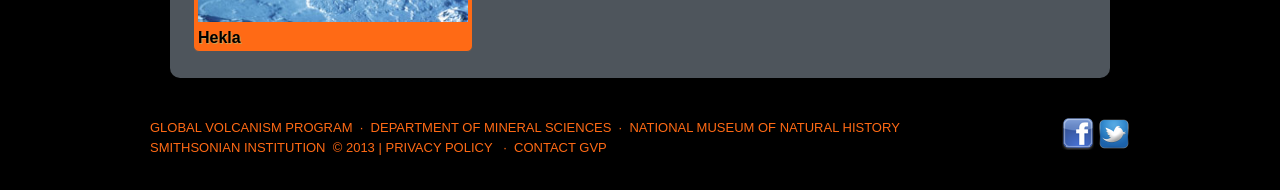Could you determine the bounding box coordinates of the clickable element to complete the instruction: "Contact GVP"? Provide the coordinates as four float numbers between 0 and 1, i.e., [left, top, right, bottom].

[0.402, 0.735, 0.474, 0.814]